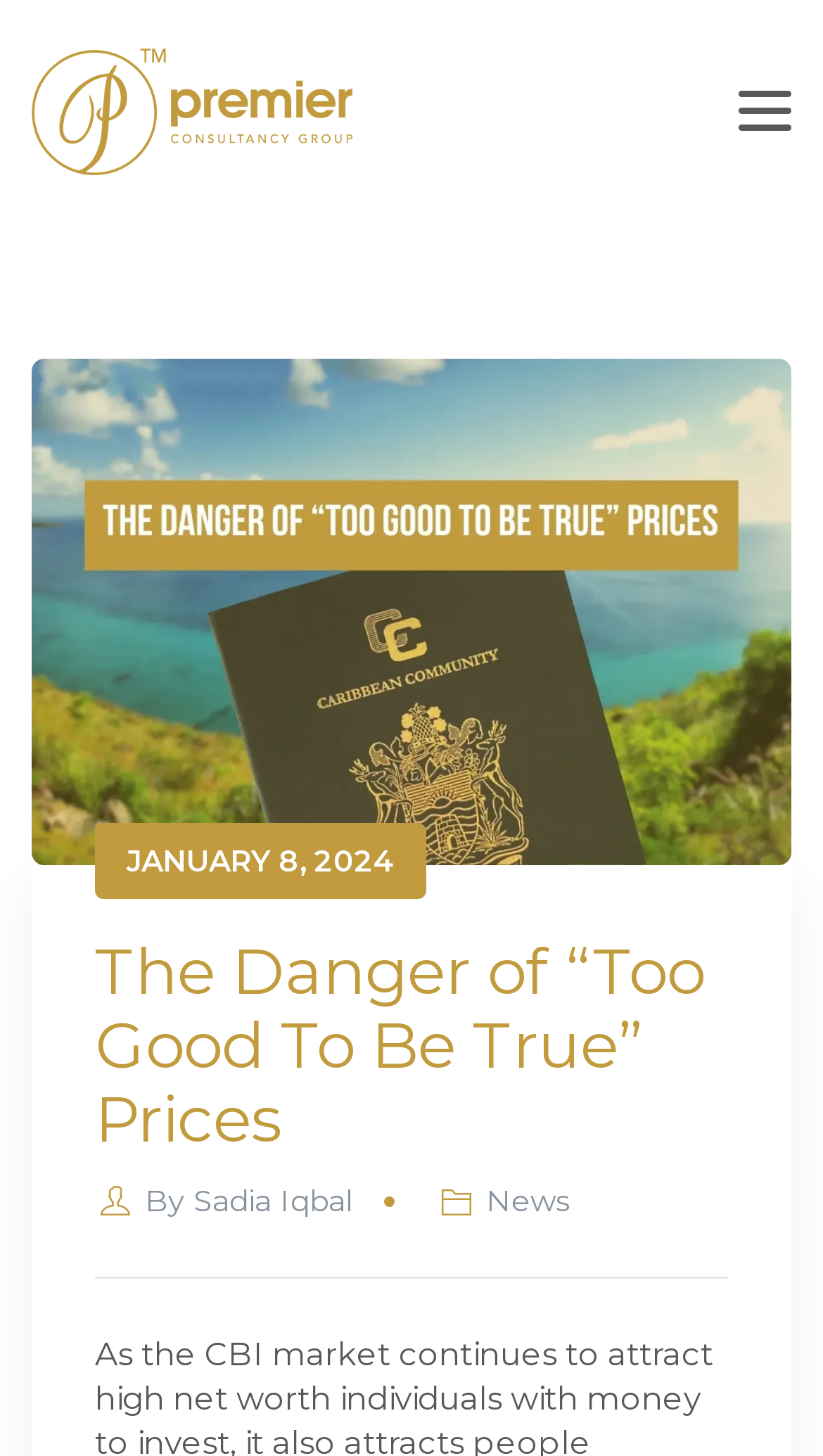Give a one-word or phrase response to the following question: How many images are on the page?

2